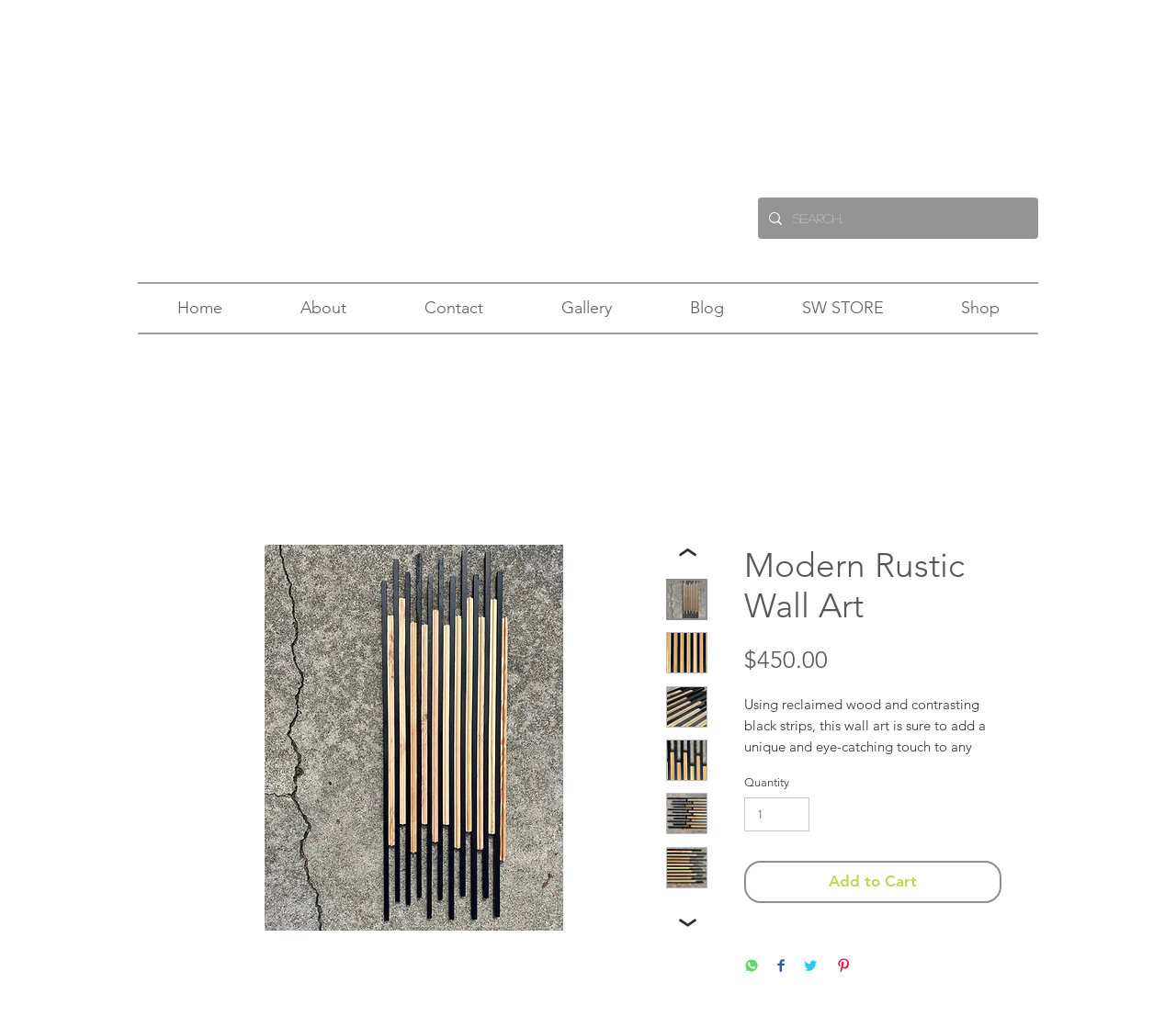What is the price of the Modern Rustic Wall Art? Examine the screenshot and reply using just one word or a brief phrase.

$450.00